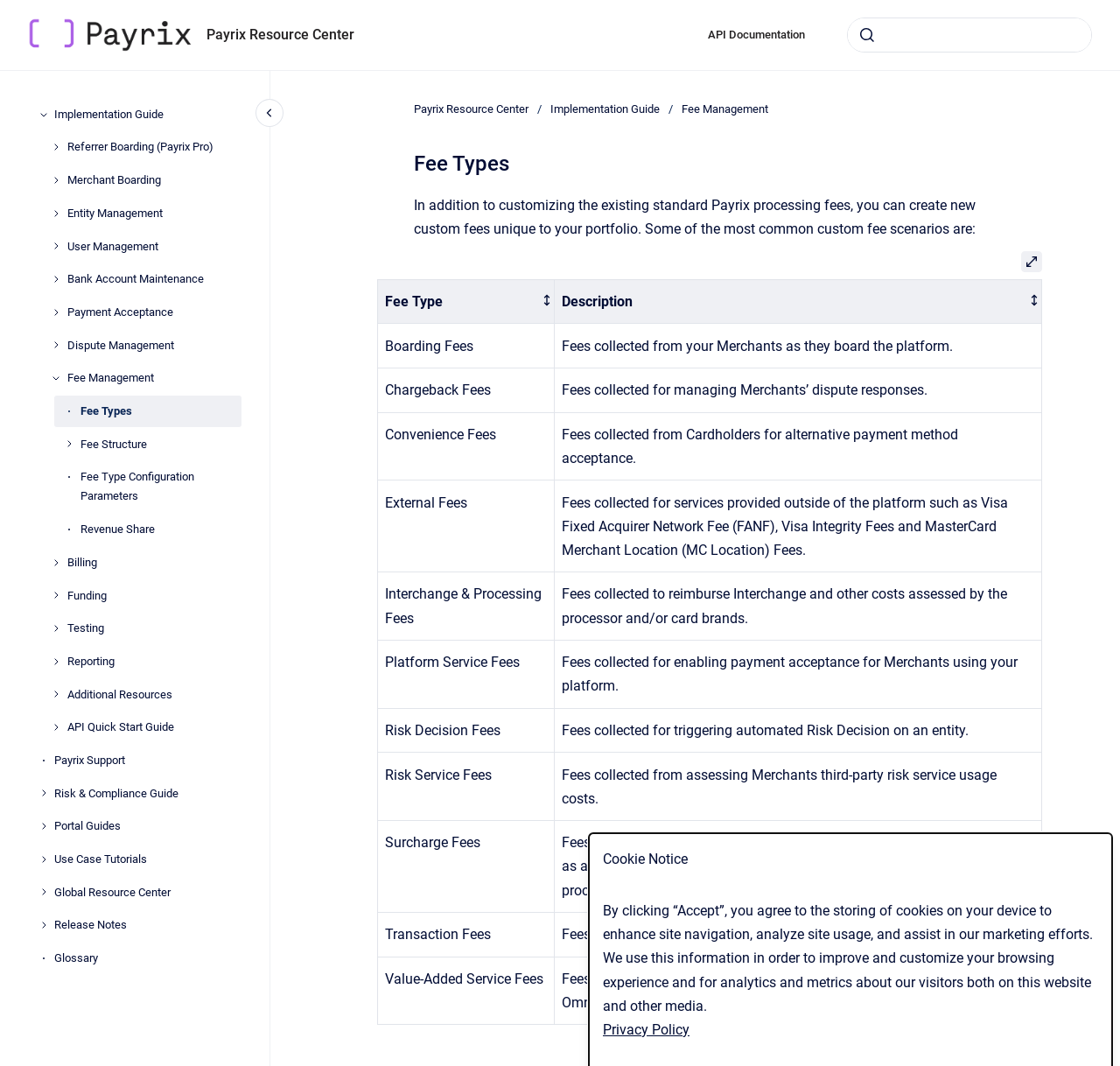Summarize the webpage comprehensively, mentioning all visible components.

This webpage is about Fee Types, specifically customizing and creating new fees for a portfolio. At the top left, there is a navigation menu with links to the homepage, Payrix Resource Center, API Documentation, and a search bar. Below the navigation menu, there is a main navigation section with links to various guides, including Implementation Guide, Fee Management, and others.

On the right side of the page, there is a breadcrumb navigation showing the current location: Payrix Resource Center > Implementation Guide > Fee Management > Fee Types. Below the breadcrumb navigation, there is a header section with a heading "Fee Types".

The main content of the page starts with a paragraph explaining that users can customize existing standard Payrix processing fees and create new custom fees unique to their portfolio. Some common custom fee scenarios are mentioned. Below the paragraph, there is a table with two columns: Fee Type and Description. The table has multiple rows, each representing a different fee type, such as Boarding Fees and Chargeback Fees. Each row has a brief description of the fee type.

At the top right of the table, there is a button to open the table in a full-screen dialog. Above the table, there is a static text explaining that the button enlarges the table by opening it in a full-screen dialog.

At the bottom of the page, there is a footer section with links to various resources, including Payrix Support, Risk & Compliance Guide, Portal Guides, and others.